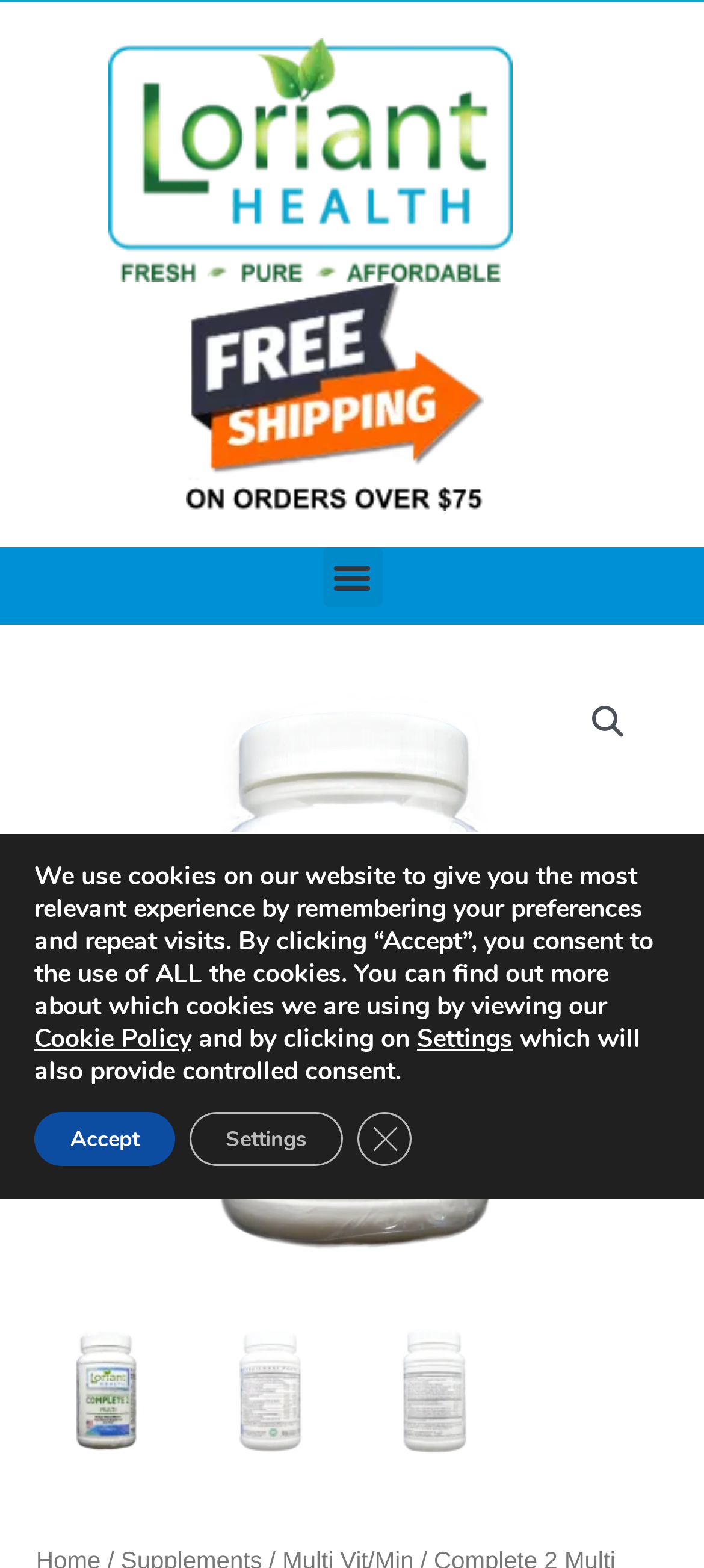Provide your answer to the question using just one word or phrase: How many images are on the webpage?

5